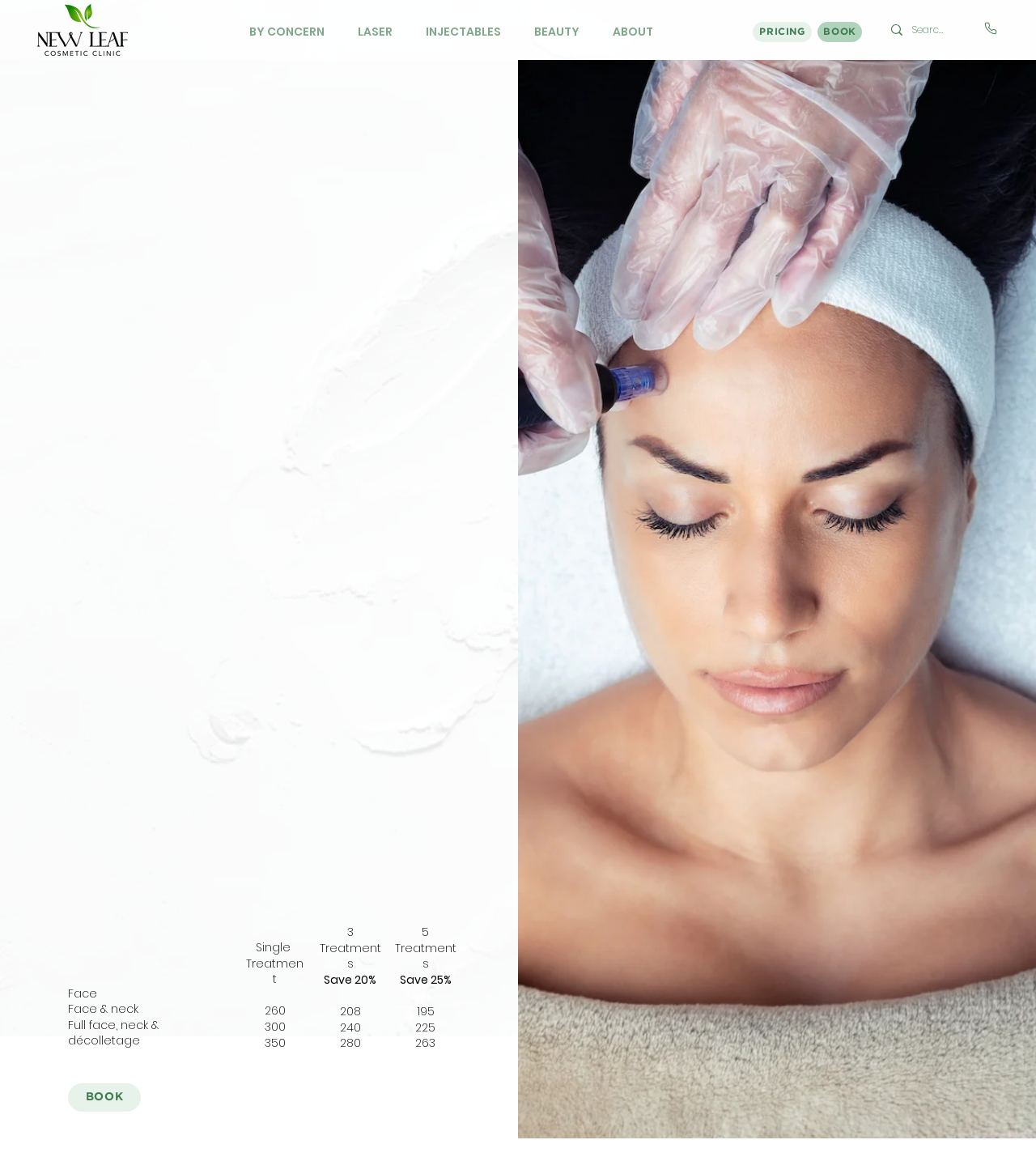Given the element description: "BOOK", predict the bounding box coordinates of this UI element. The coordinates must be four float numbers between 0 and 1, given as [left, top, right, bottom].

[0.789, 0.019, 0.832, 0.036]